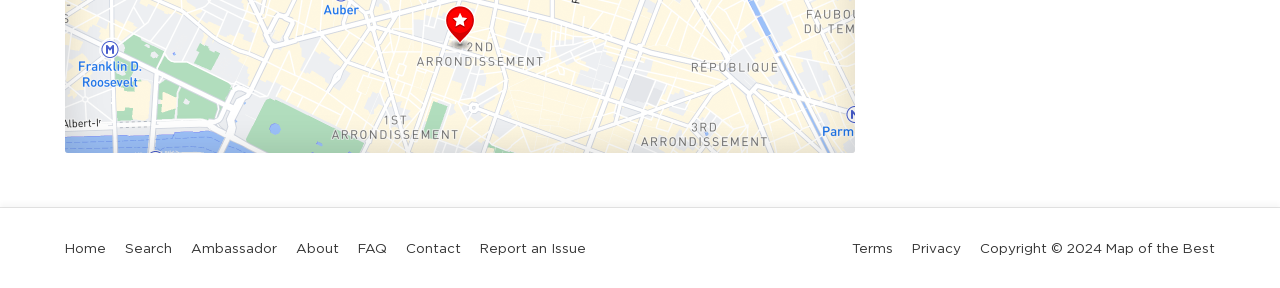Locate the bounding box coordinates of the segment that needs to be clicked to meet this instruction: "view frequently asked questions".

[0.28, 0.79, 0.302, 0.932]